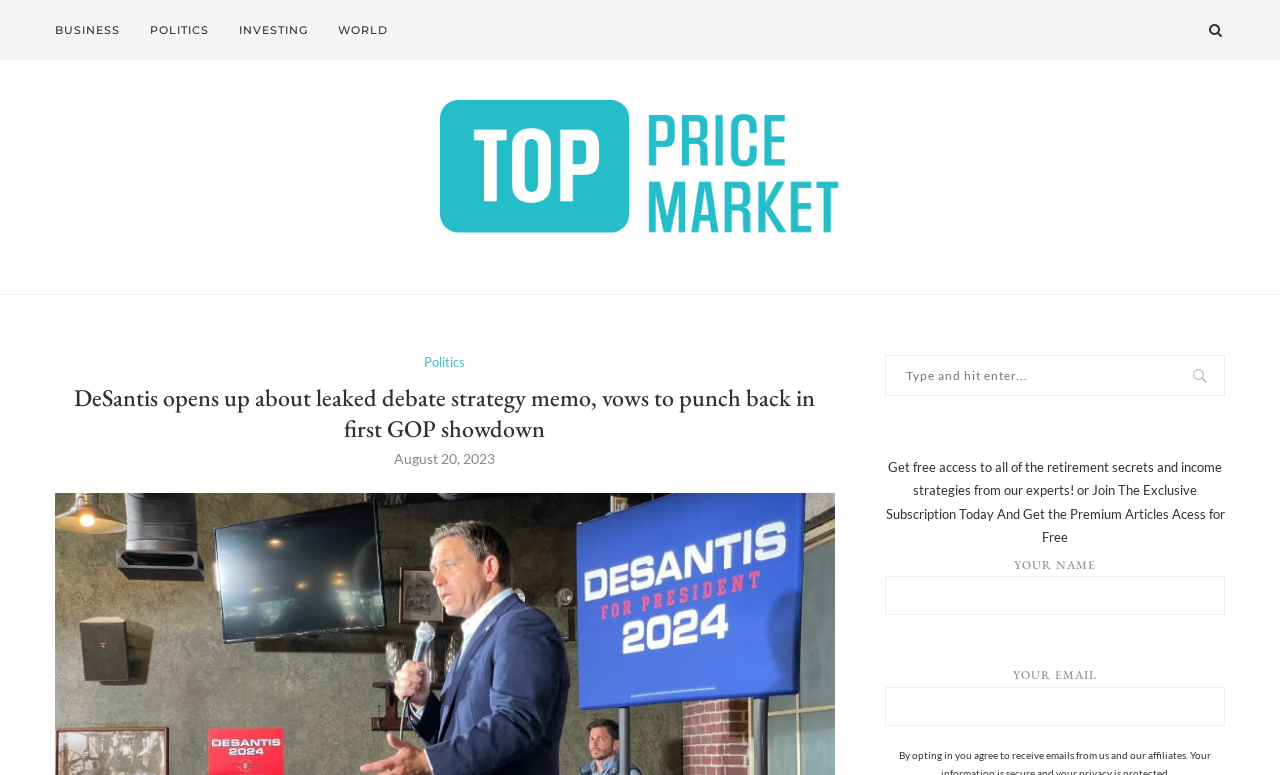Find the bounding box coordinates for the HTML element specified by: "alt="Top Price Market"".

[0.344, 0.129, 0.656, 0.328]